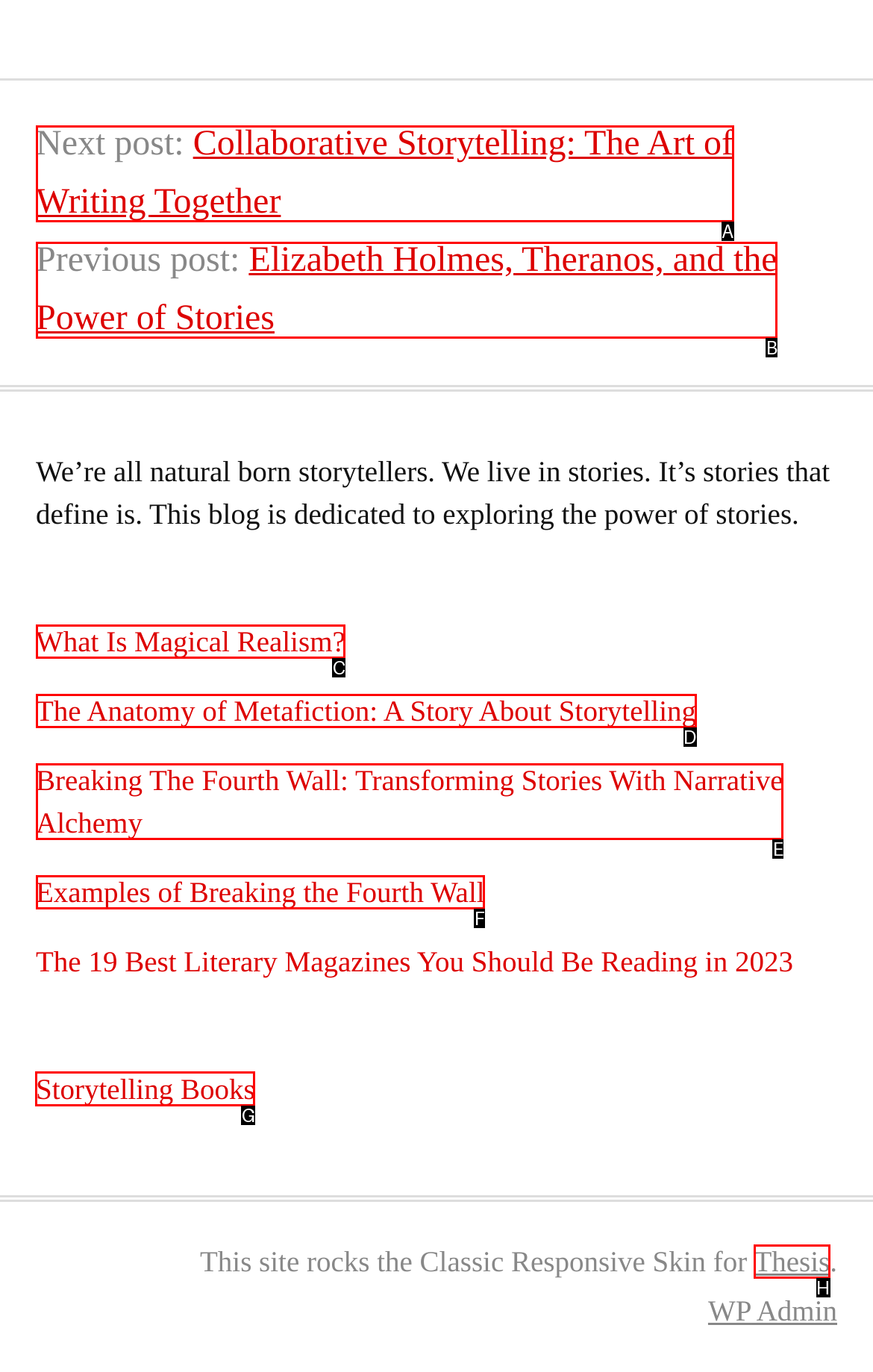Select the proper HTML element to perform the given task: View storytelling books Answer with the corresponding letter from the provided choices.

G